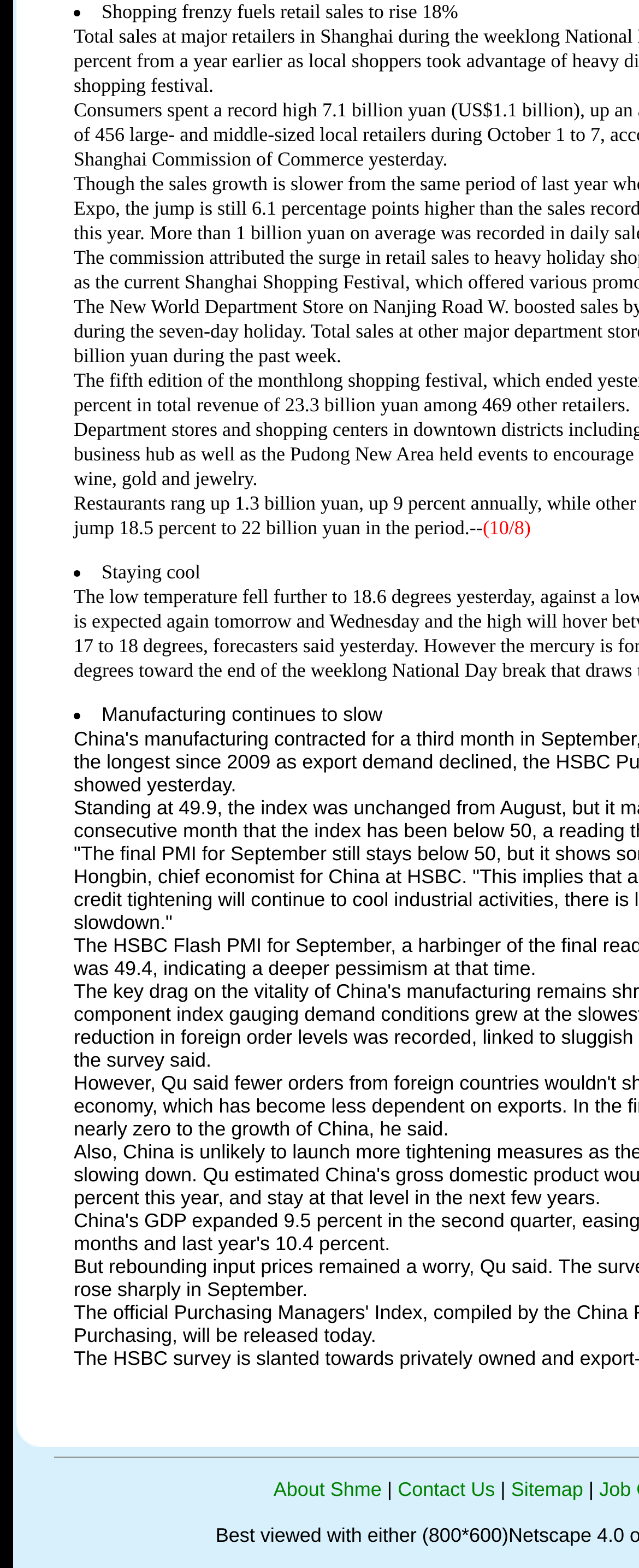Using the elements shown in the image, answer the question comprehensively: What are the three topics mentioned in the list?

The answer can be found by reading the text of the StaticText elements that are siblings of the ListMarker elements. The three topics mentioned are 'Shopping frenzy fuels retail sales to rise 18%', 'Staying cool', and 'Manufacturing continues to slow'.